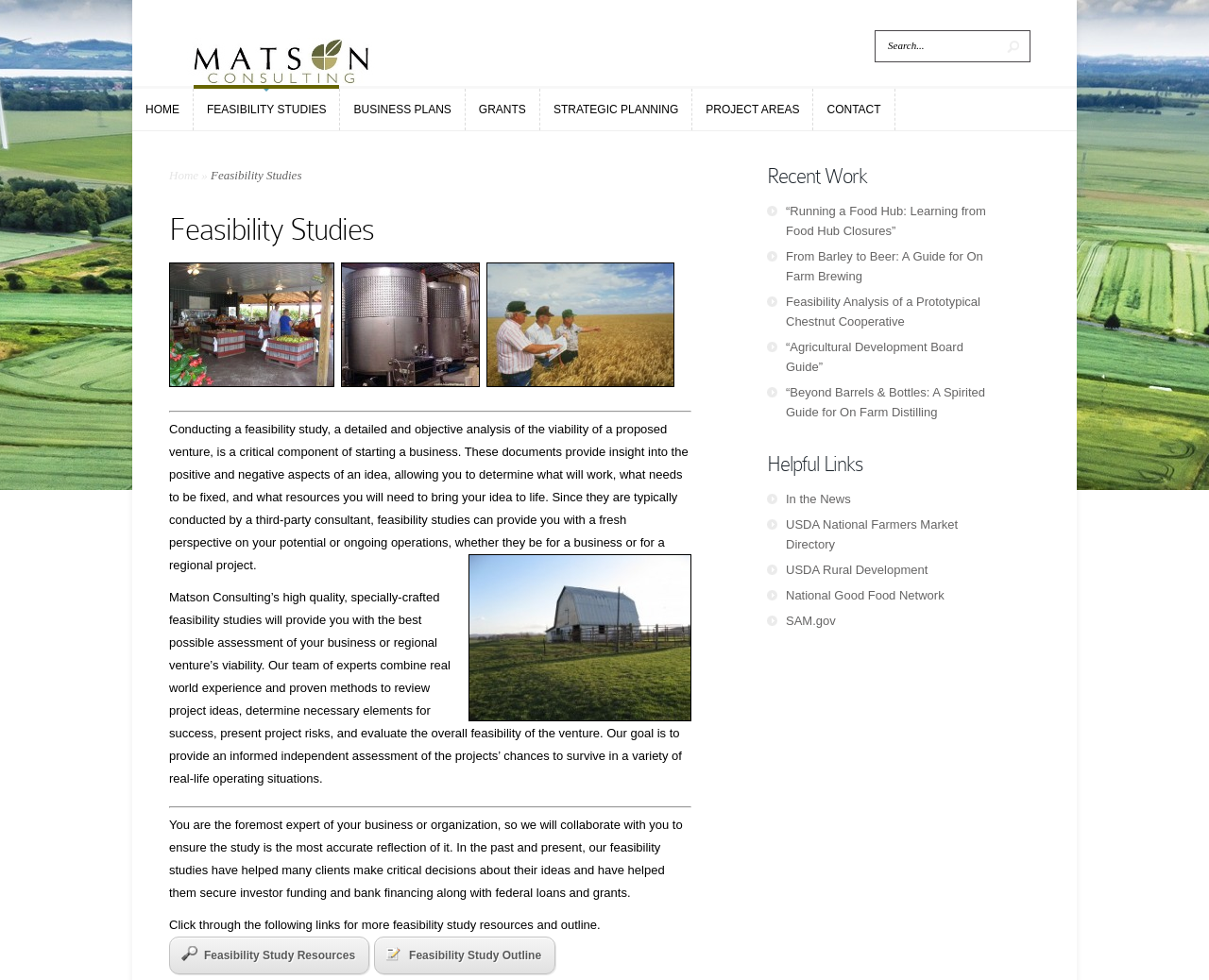Provide your answer in a single word or phrase: 
What is the goal of Matson Consulting's feasibility studies?

Informed independent assessment